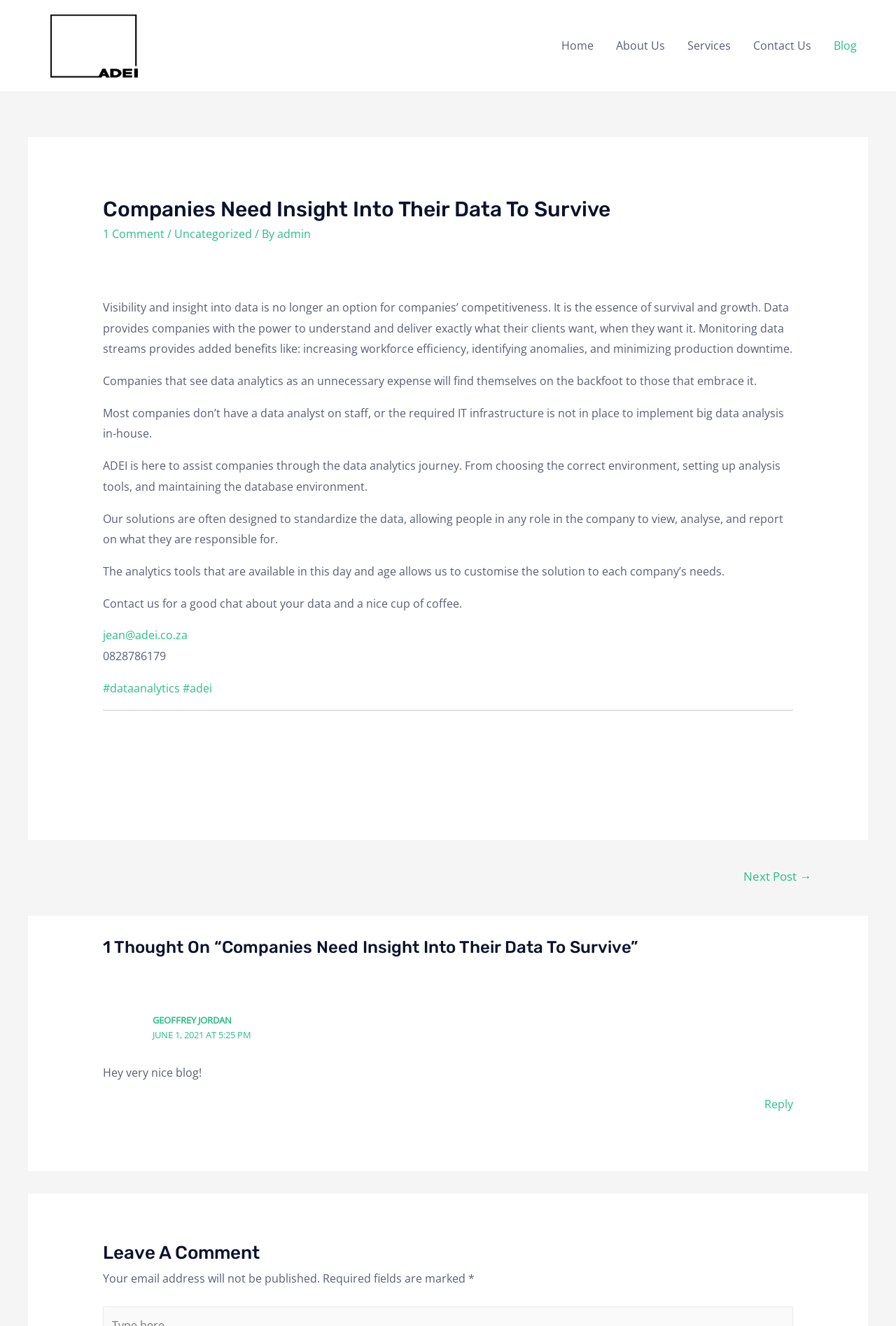Identify and extract the main heading from the webpage.

Companies Need Insight Into Their Data To Survive